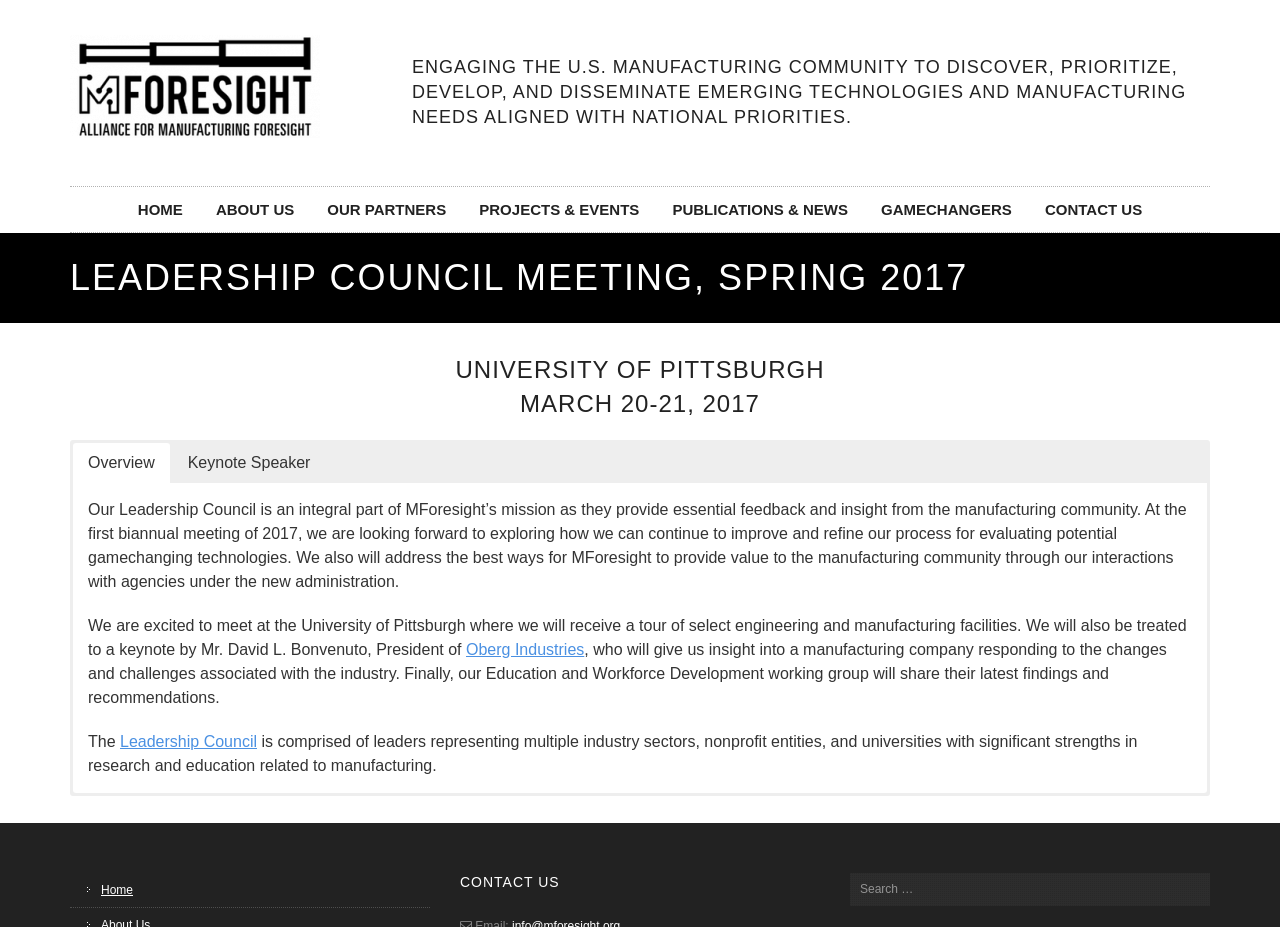Identify the bounding box coordinates of the clickable section necessary to follow the following instruction: "Click the 'HOME' link". The coordinates should be presented as four float numbers from 0 to 1, i.e., [left, top, right, bottom].

[0.096, 0.201, 0.155, 0.25]